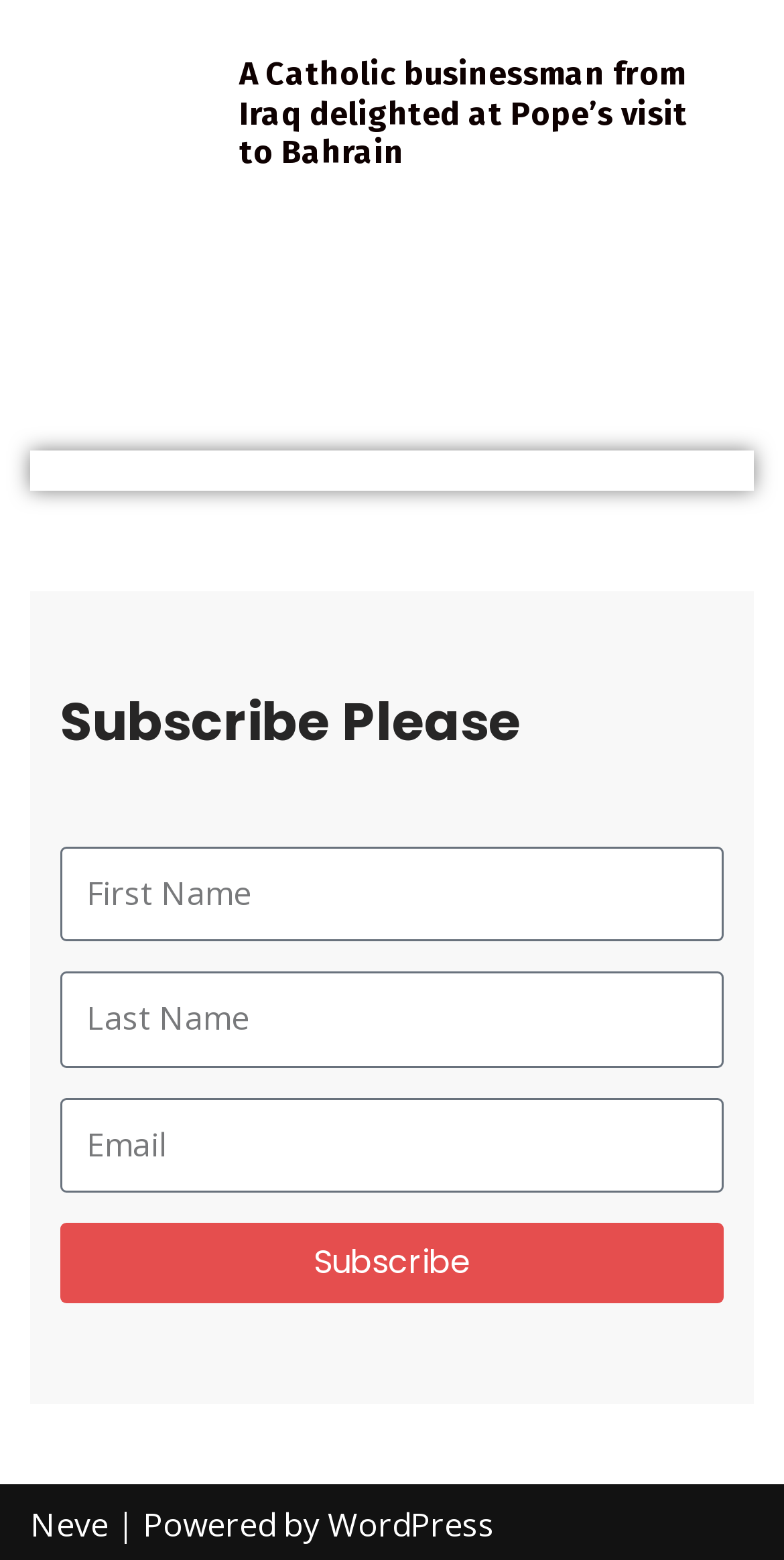What is the topic of the article?
Based on the screenshot, give a detailed explanation to answer the question.

The topic of the article can be determined by looking at the heading 'A Catholic businessman from Iraq delighted at Pope’s visit to Bahrain' which suggests that the article is about the Pope's visit to Bahrain.